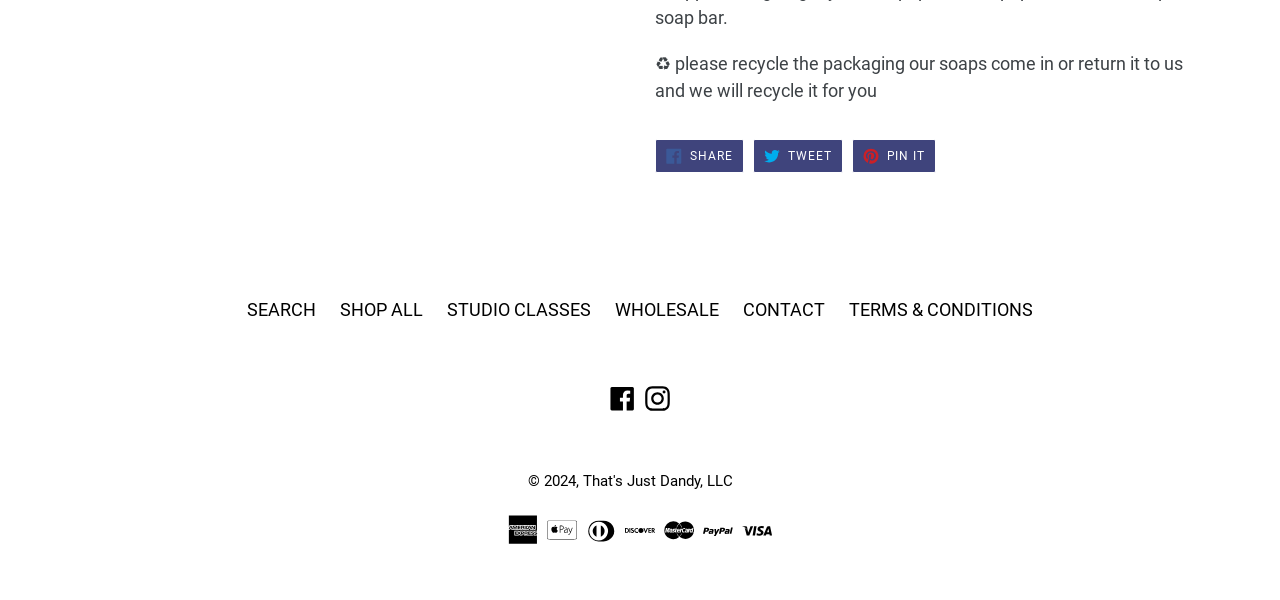Please locate the bounding box coordinates of the element that should be clicked to complete the given instruction: "Share on Facebook".

[0.512, 0.232, 0.581, 0.289]